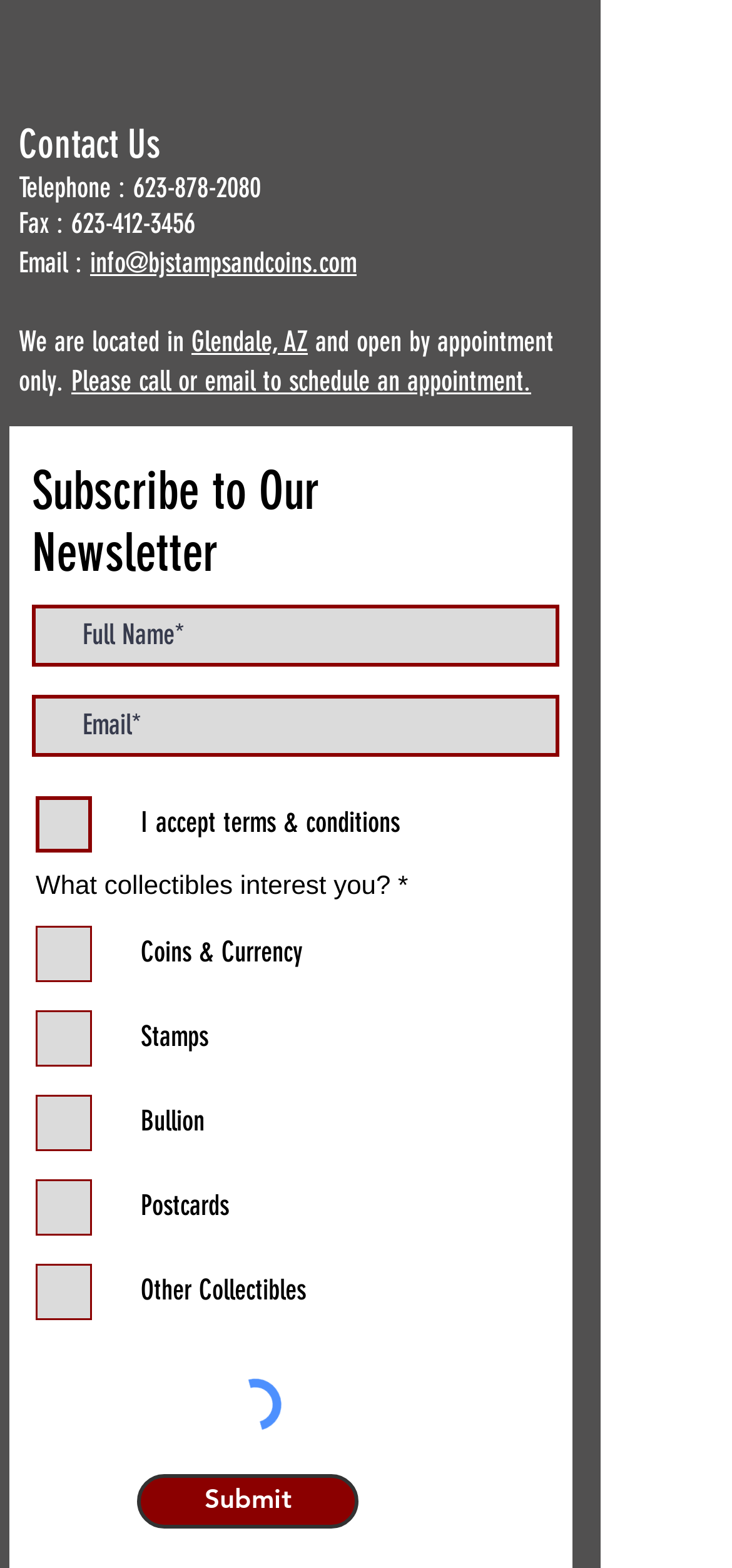Can you provide the bounding box coordinates for the element that should be clicked to implement the instruction: "Check Stamps checkbox"?

[0.049, 0.654, 0.082, 0.669]